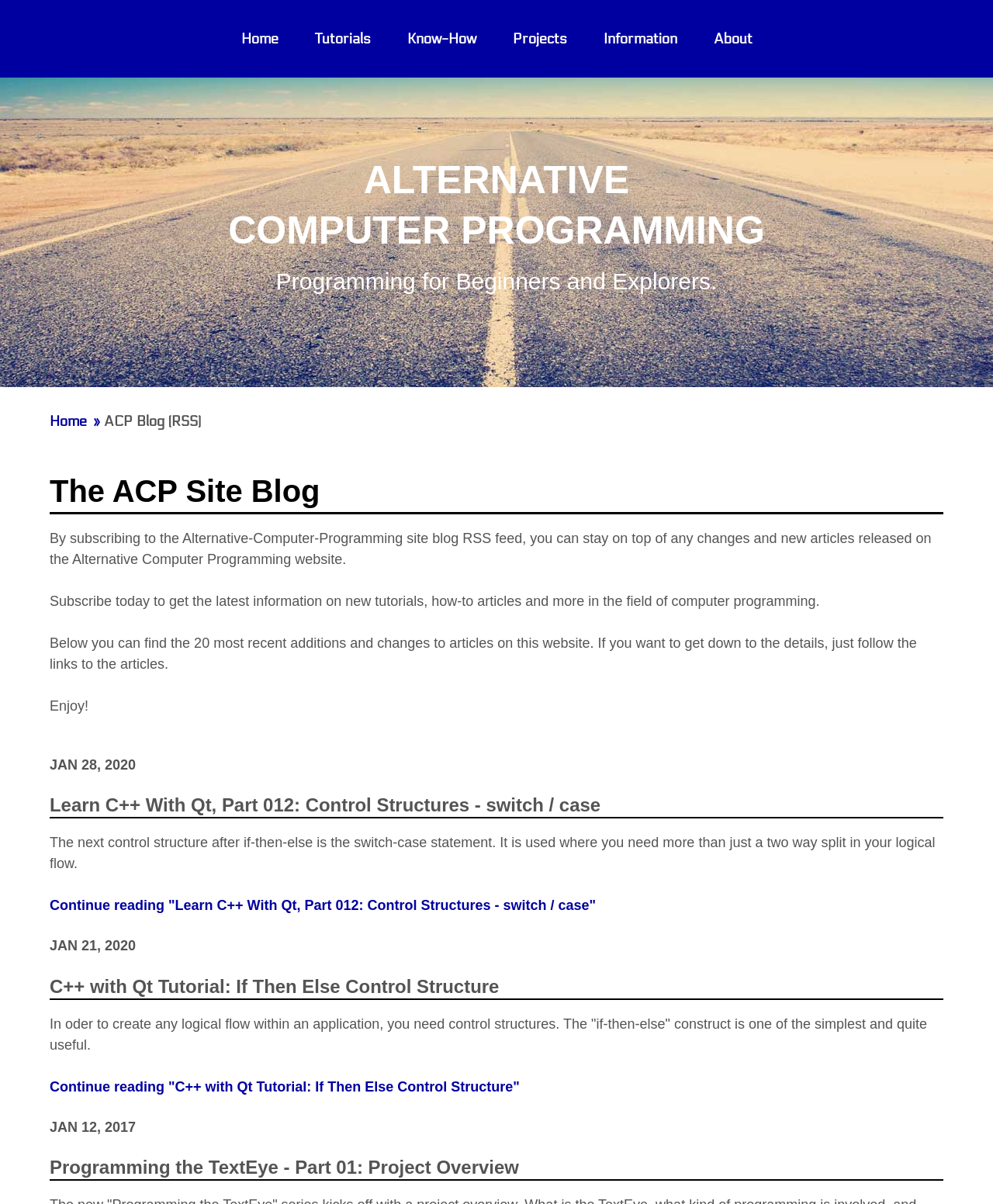Using the element description provided, determine the bounding box coordinates in the format (top-left x, top-left y, bottom-right x, bottom-right y). Ensure that all values are floating point numbers between 0 and 1. Element description: Home

[0.223, 0.017, 0.3, 0.047]